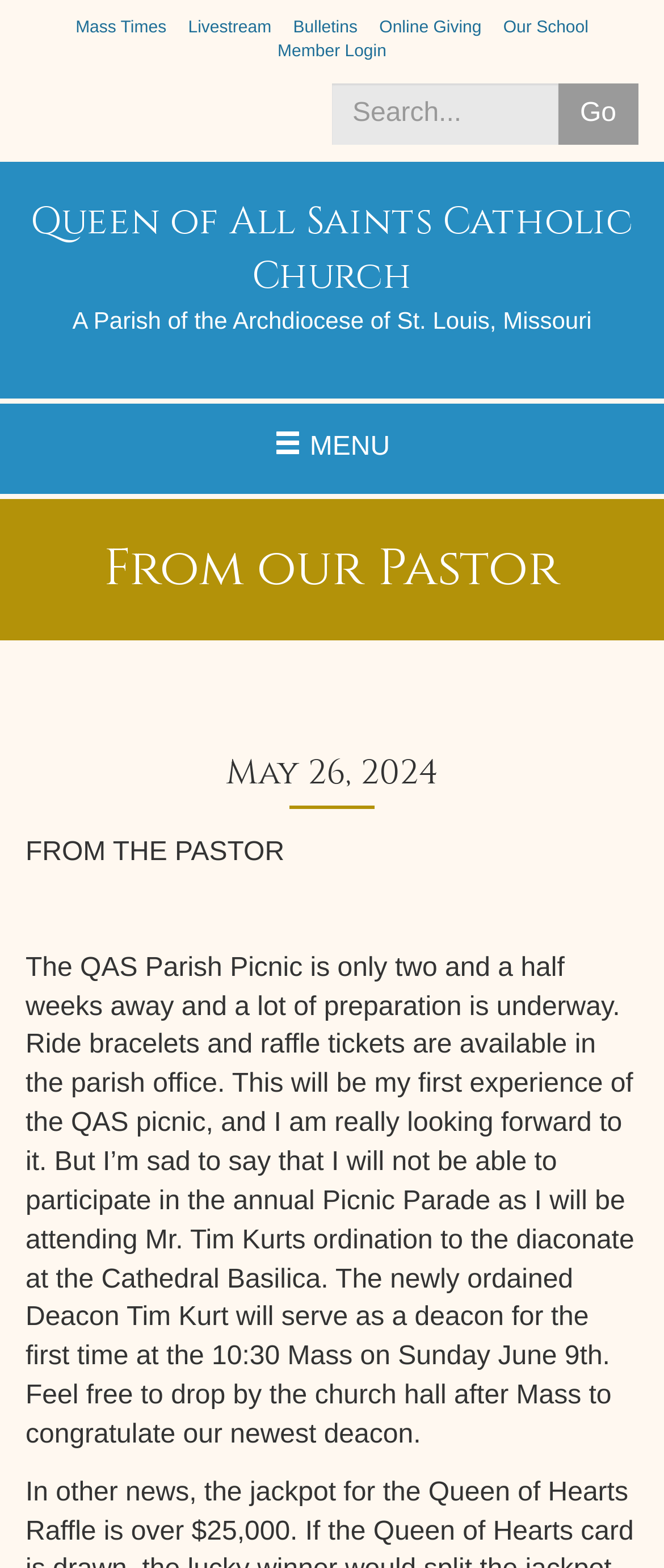Extract the primary header of the webpage and generate its text.

From our Pastor